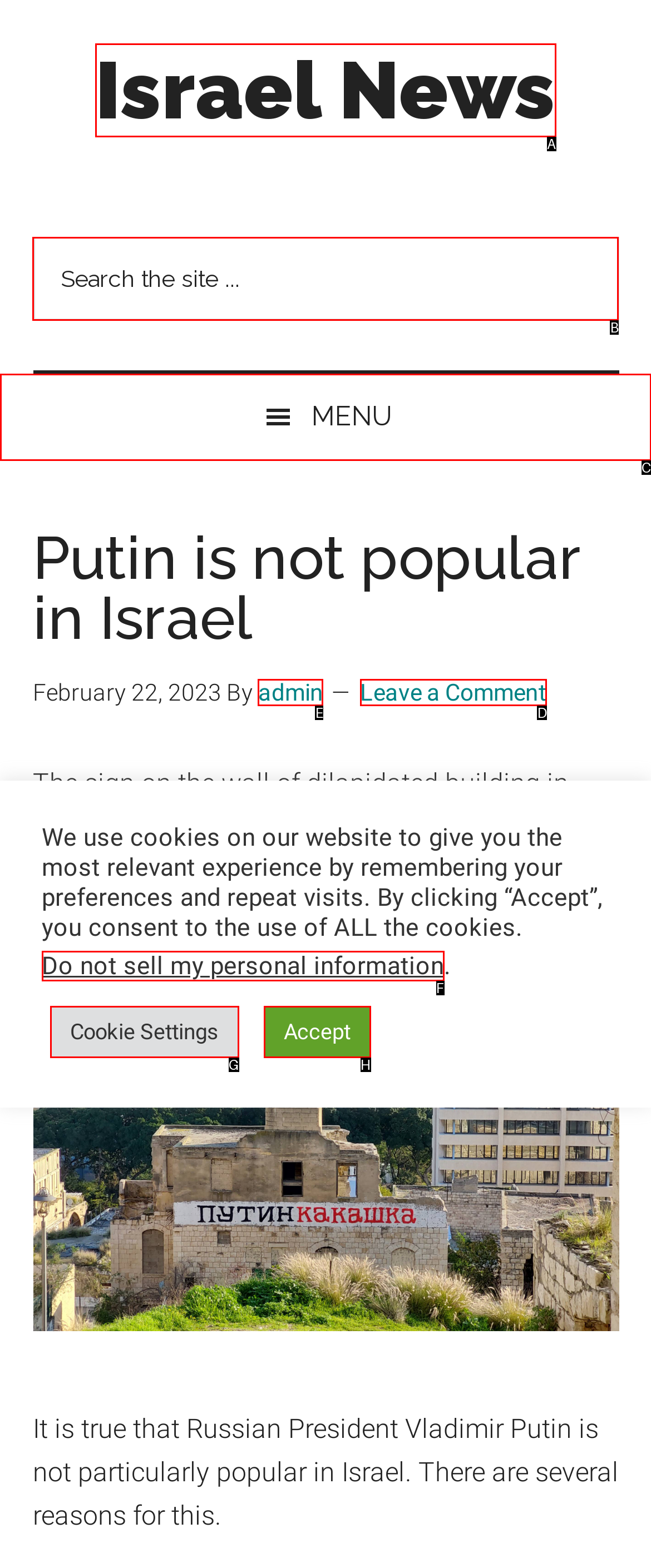Tell me the letter of the UI element to click in order to accomplish the following task: Check out Snacks
Answer with the letter of the chosen option from the given choices directly.

None